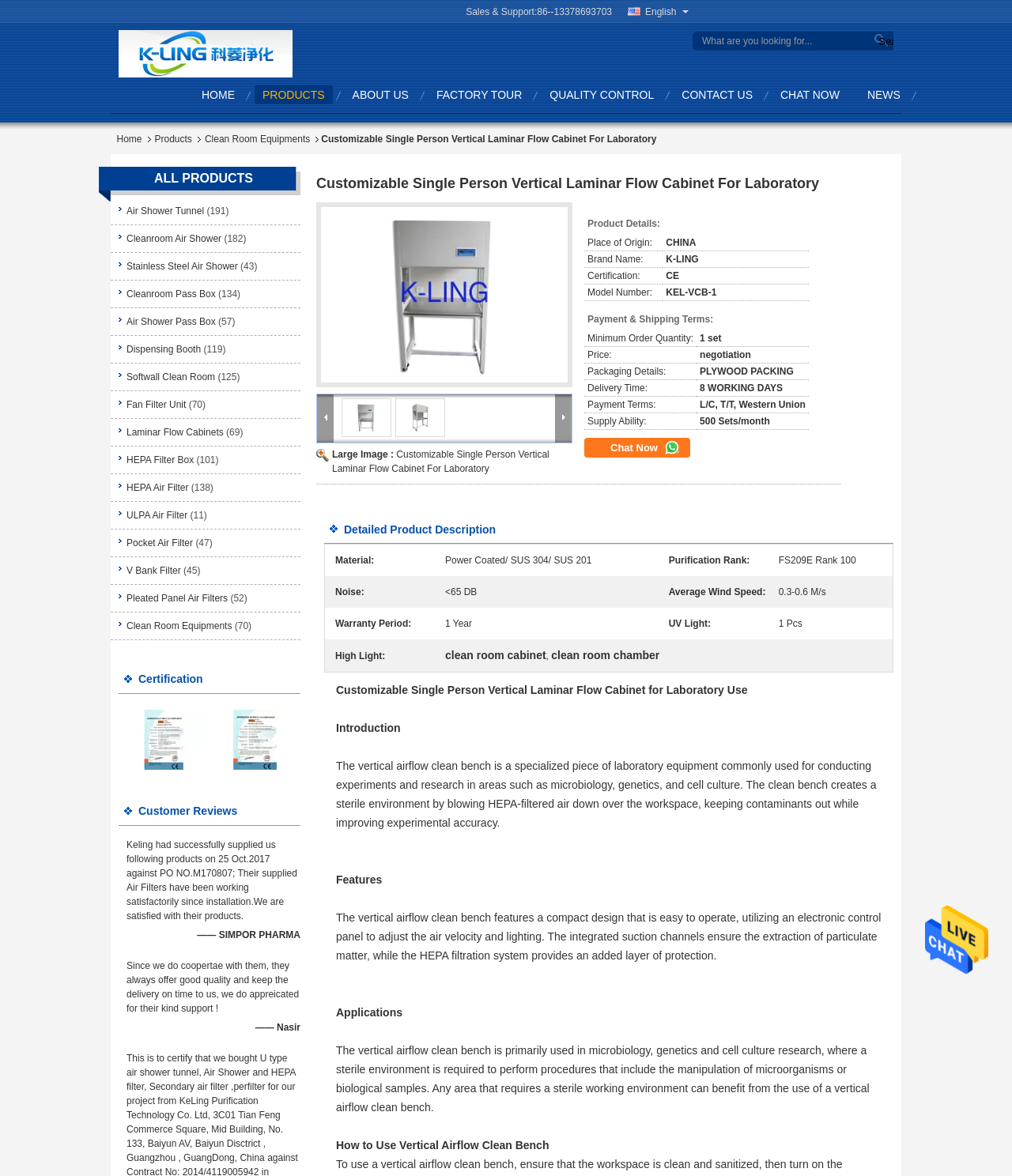Determine the bounding box coordinates of the area to click in order to meet this instruction: "Search for products".

[0.684, 0.027, 0.891, 0.043]